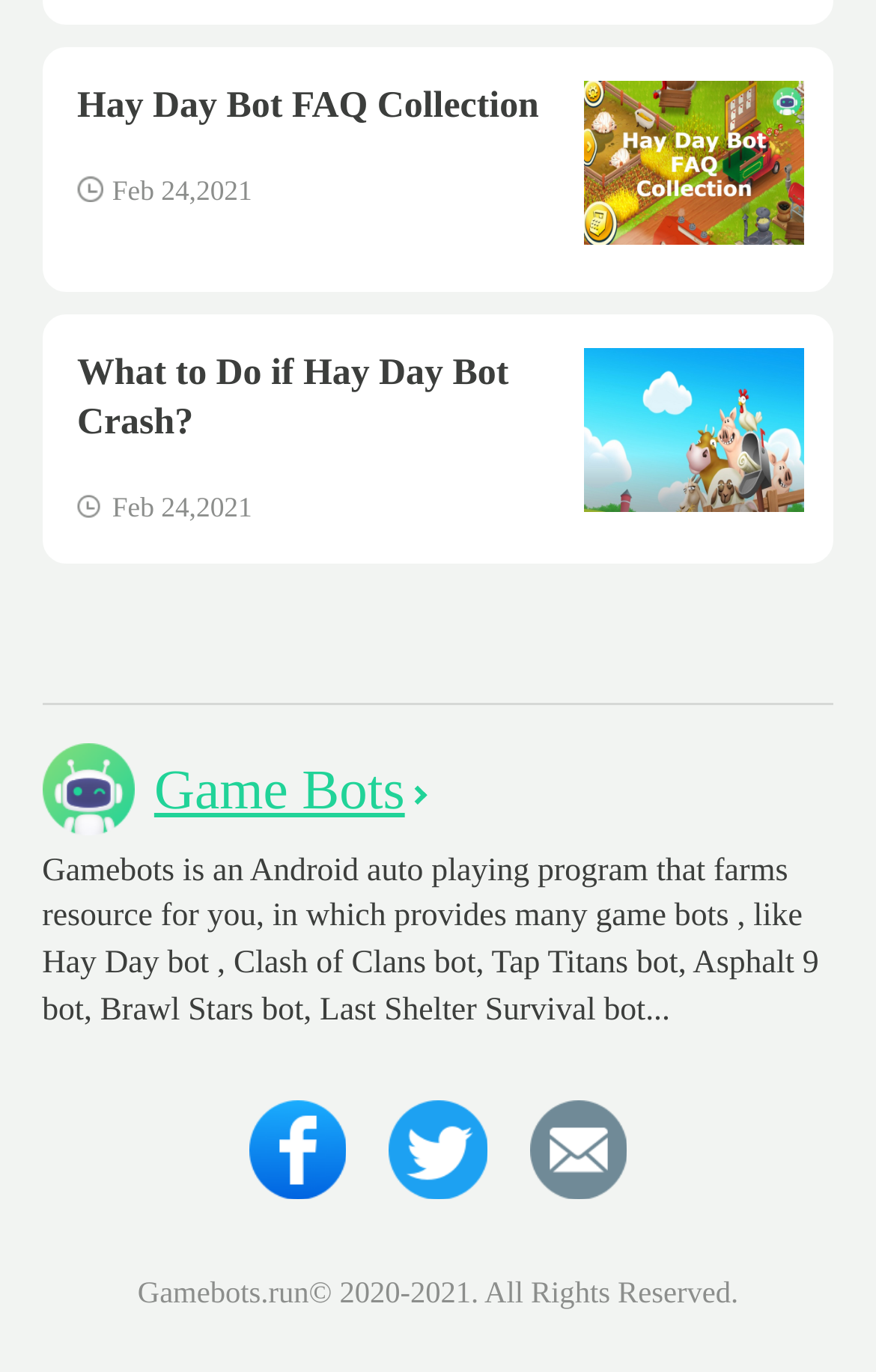What is the name of the company that owns Gamebots?
Please provide a single word or phrase as the answer based on the screenshot.

Gamebots.run